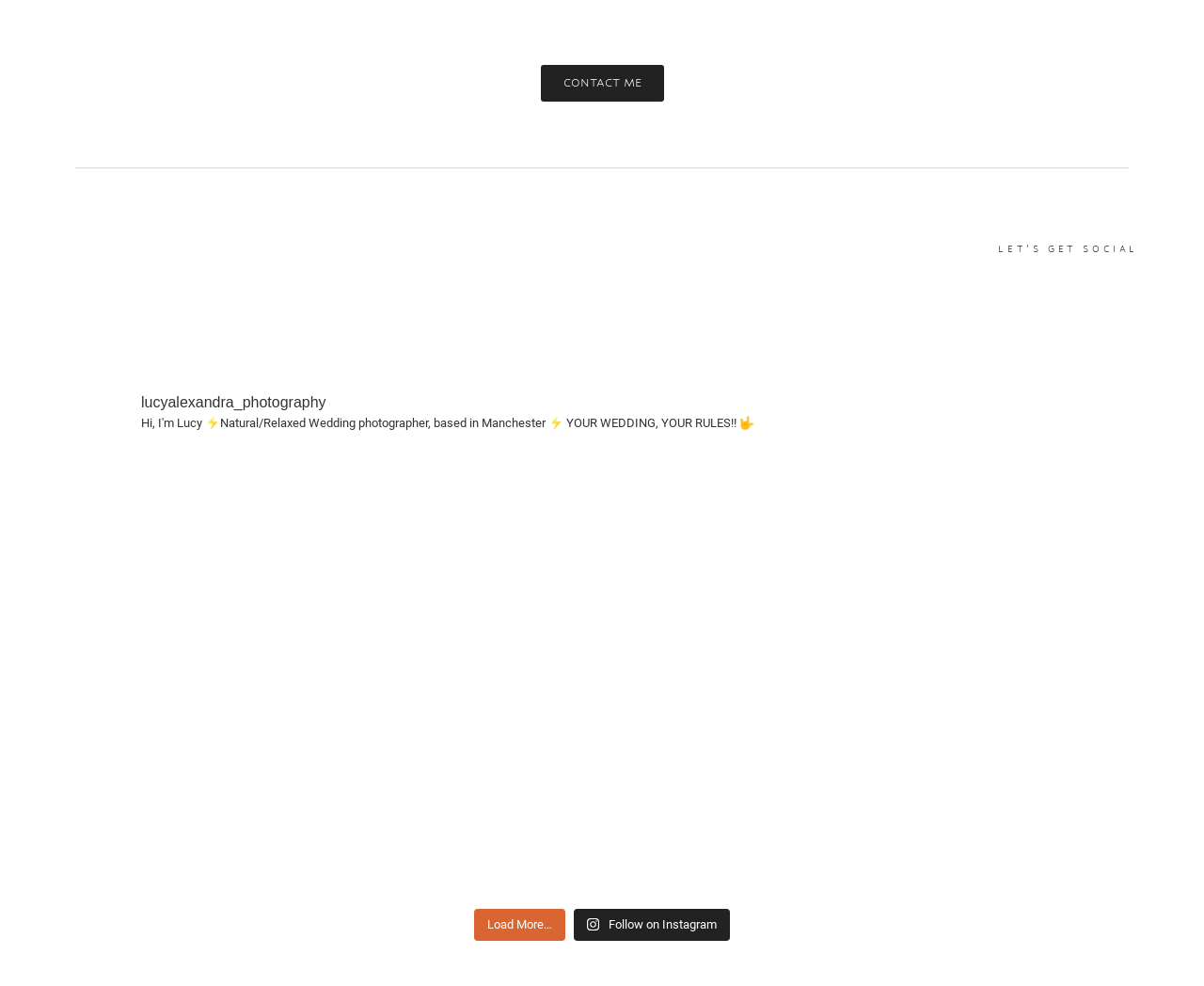Please analyze the image and provide a thorough answer to the question:
What is the photographer's specialty?

The photographer's specialty is wedding photography, which is evident from the various wedding-related posts and hashtags on the webpage.